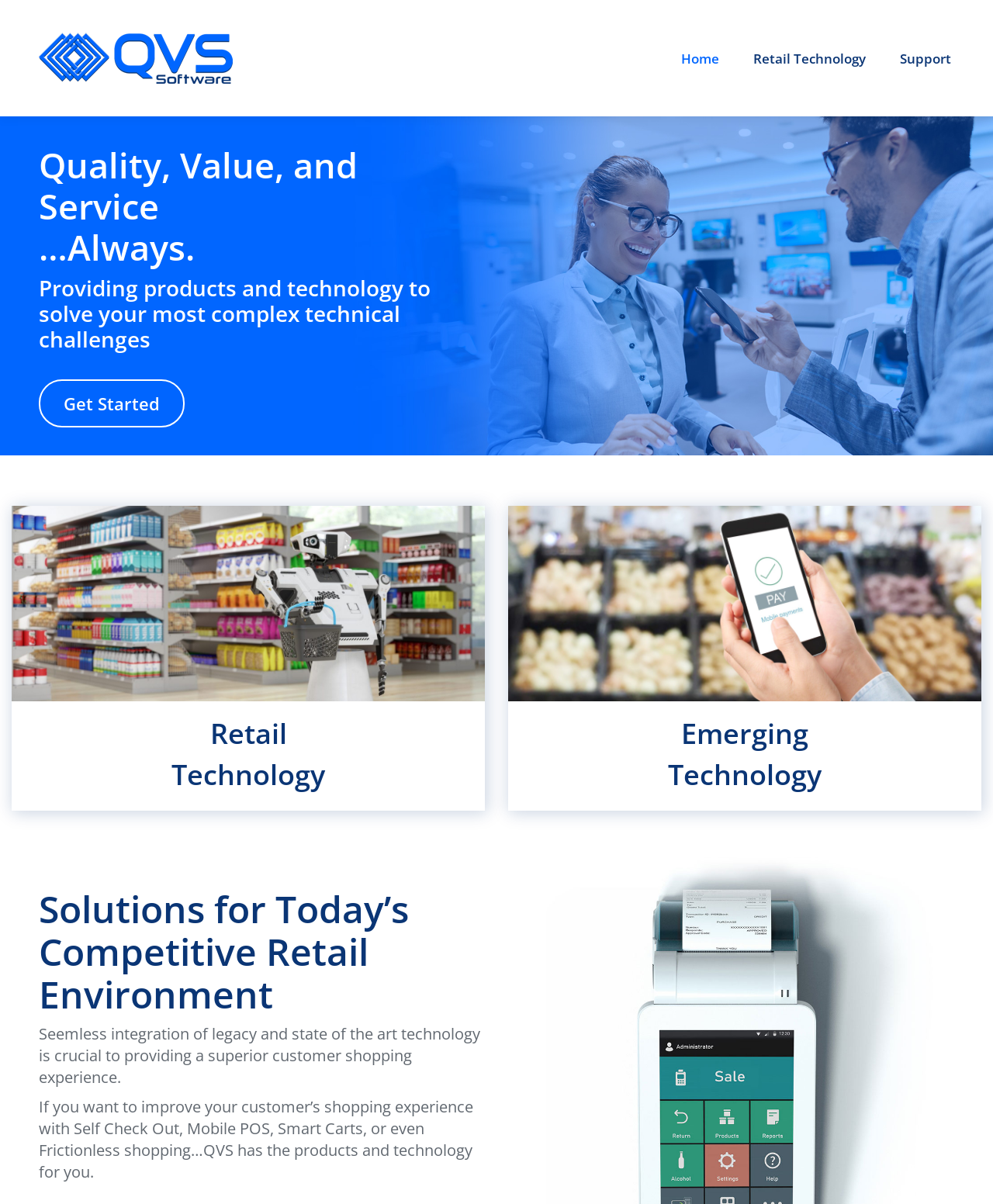Give a one-word or short phrase answer to this question: 
What is the topic of the second section?

Retail Technology